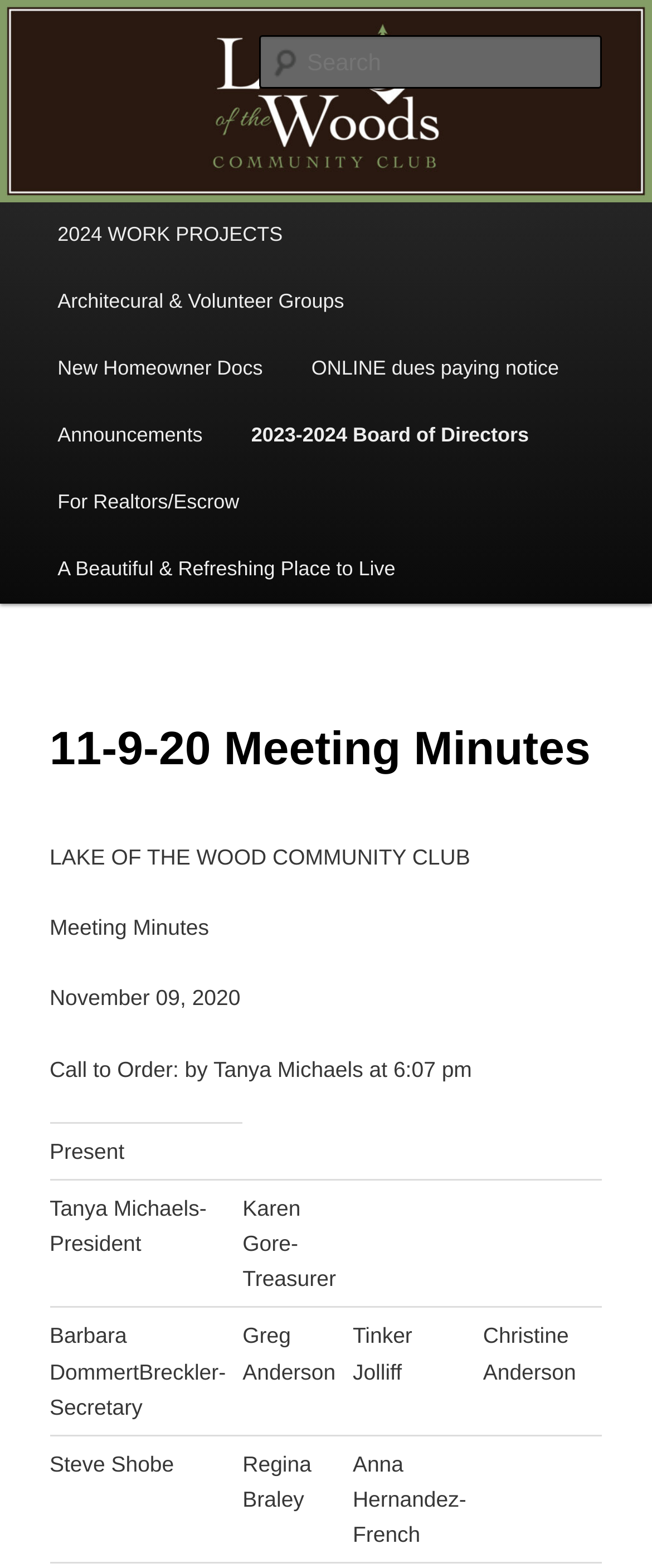Please determine the bounding box coordinates of the element to click in order to execute the following instruction: "Search for something". The coordinates should be four float numbers between 0 and 1, specified as [left, top, right, bottom].

[0.396, 0.023, 0.924, 0.057]